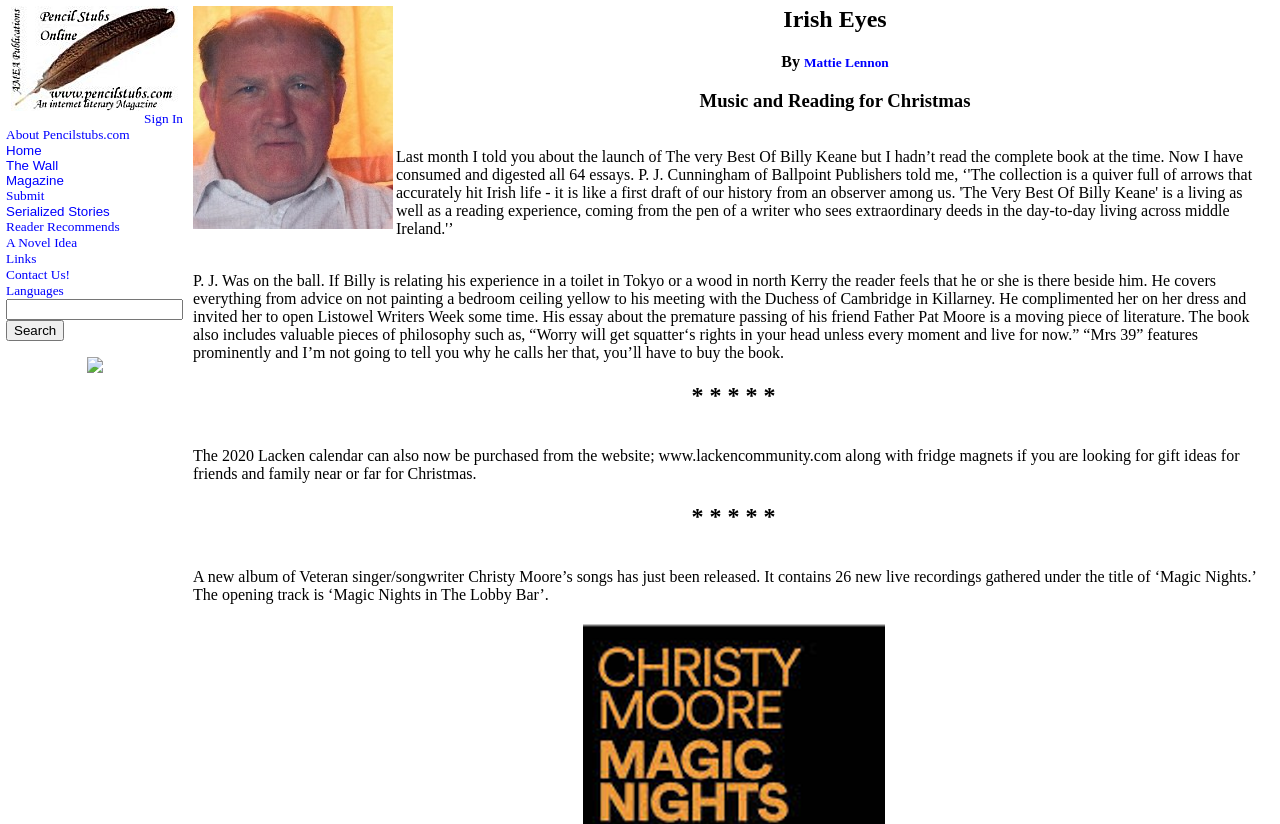Refer to the screenshot and give an in-depth answer to this question: How many images are on the webpage?

I counted the number of images on the webpage, which includes the image next to the 'Irish Eyes' heading, the image in the top navigation bar, the image next to the 'Mattie Lennon' link, and the image in the article about Christy Moore's album.